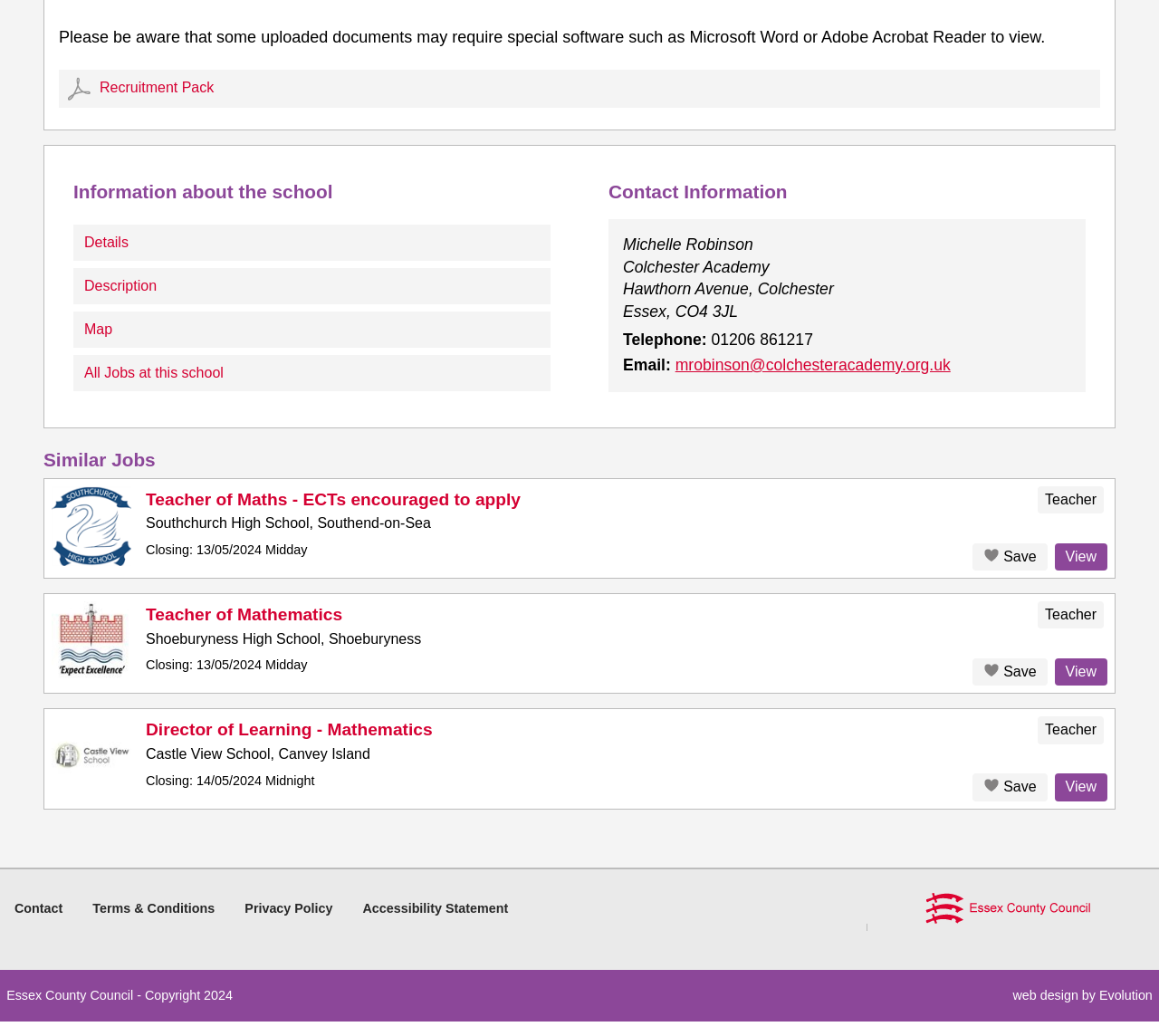Please provide a one-word or phrase answer to the question: 
What is the organization that owns this website?

Essex County Council